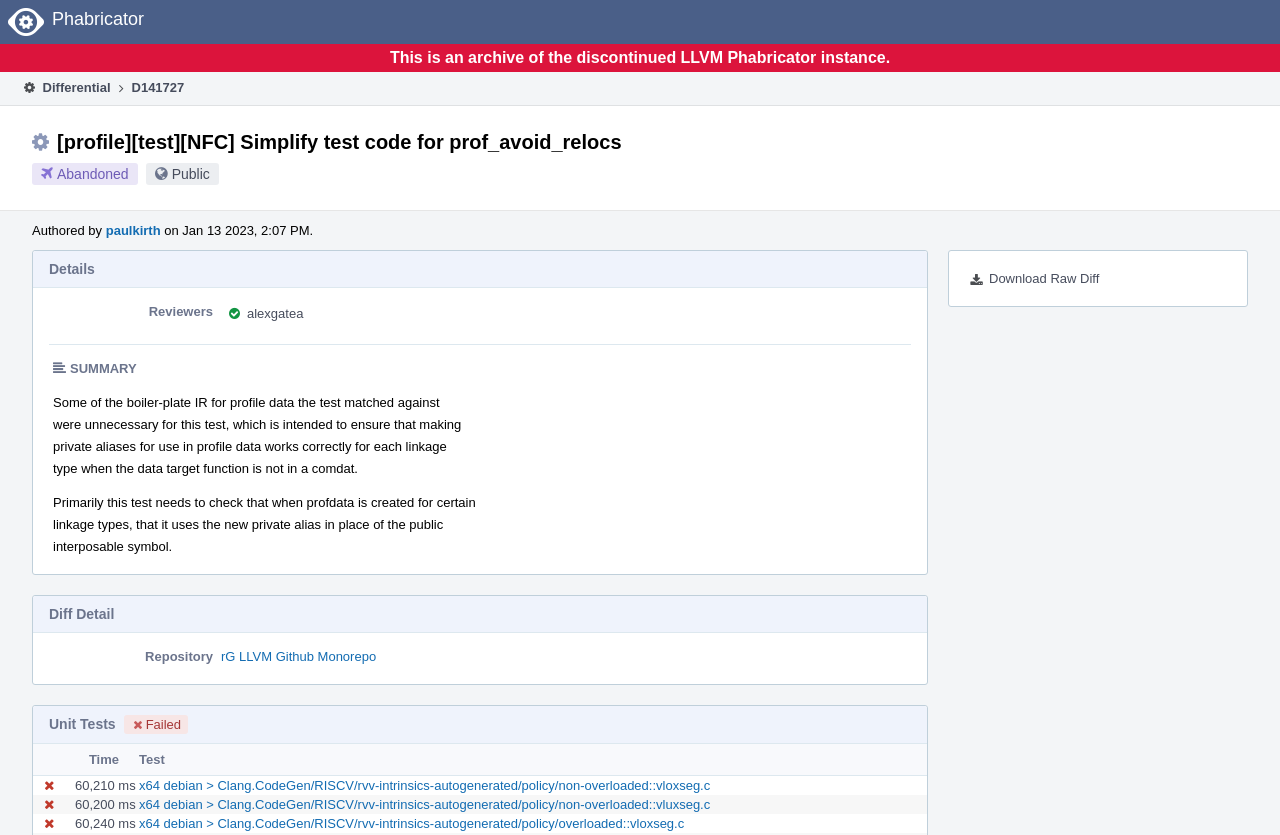Using the details in the image, give a detailed response to the question below:
What is the repository of this diff?

The repository is mentioned in the 'Diff Detail' section as 'rG LLVM Github Monorepo', which is a link.